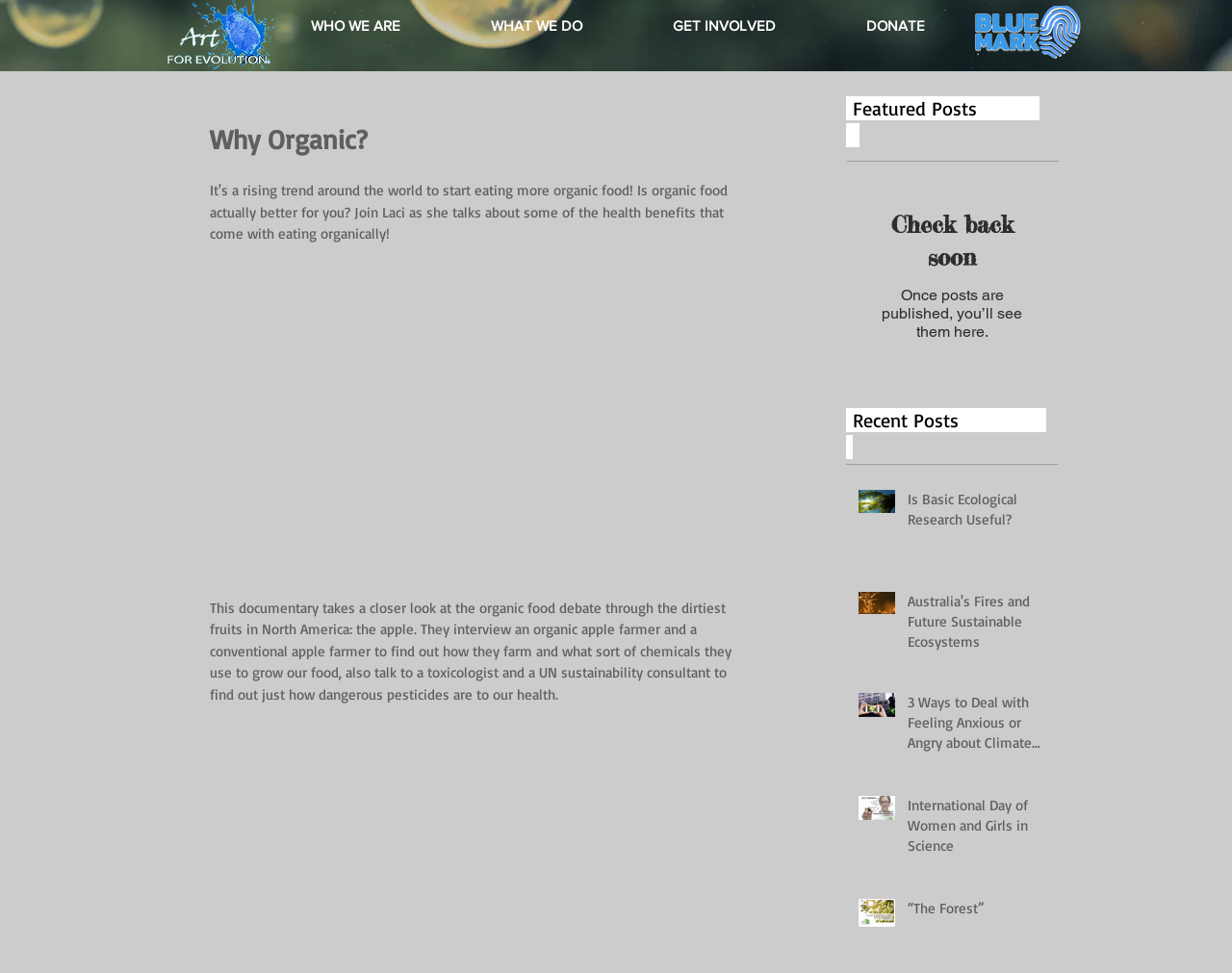Generate a comprehensive description of the webpage content.

The webpage is titled "Why Organic?" and focuses on environmental issues, particularly pollution. At the top, there is a navigation menu with five options: "WHO WE ARE", "WHAT WE DO", "GET INVOLVED", "DONATE", and "Site". 

Below the navigation menu, there is a prominent image with a link labeled "ART FOR EFVOLUTION". To the right of this image, there is another image with a link labeled "Captura de pantalla 2022-03-01 a la(s) 17_edited.png". This image contains a heading "Why Organic?" and a paragraph of text describing a documentary about the organic food debate.

Underneath, there are two sections: "Featured Posts" and "Recent Posts". The "Featured Posts" section is currently empty, with a message "Check back soon" and a brief description "Once posts are published, you’ll see them here." 

The "Recent Posts" section contains four articles, each with an image, a title, and a brief summary. The articles are titled "Is Basic Ecological Research Useful?", "Australia's Fires and Future Sustainable Ecosystems", "3 Ways to Deal with Feeling Anxious or Angry about Climate Change", and "International Day of Women and Girls in Science". The last article is "“The Forest”".